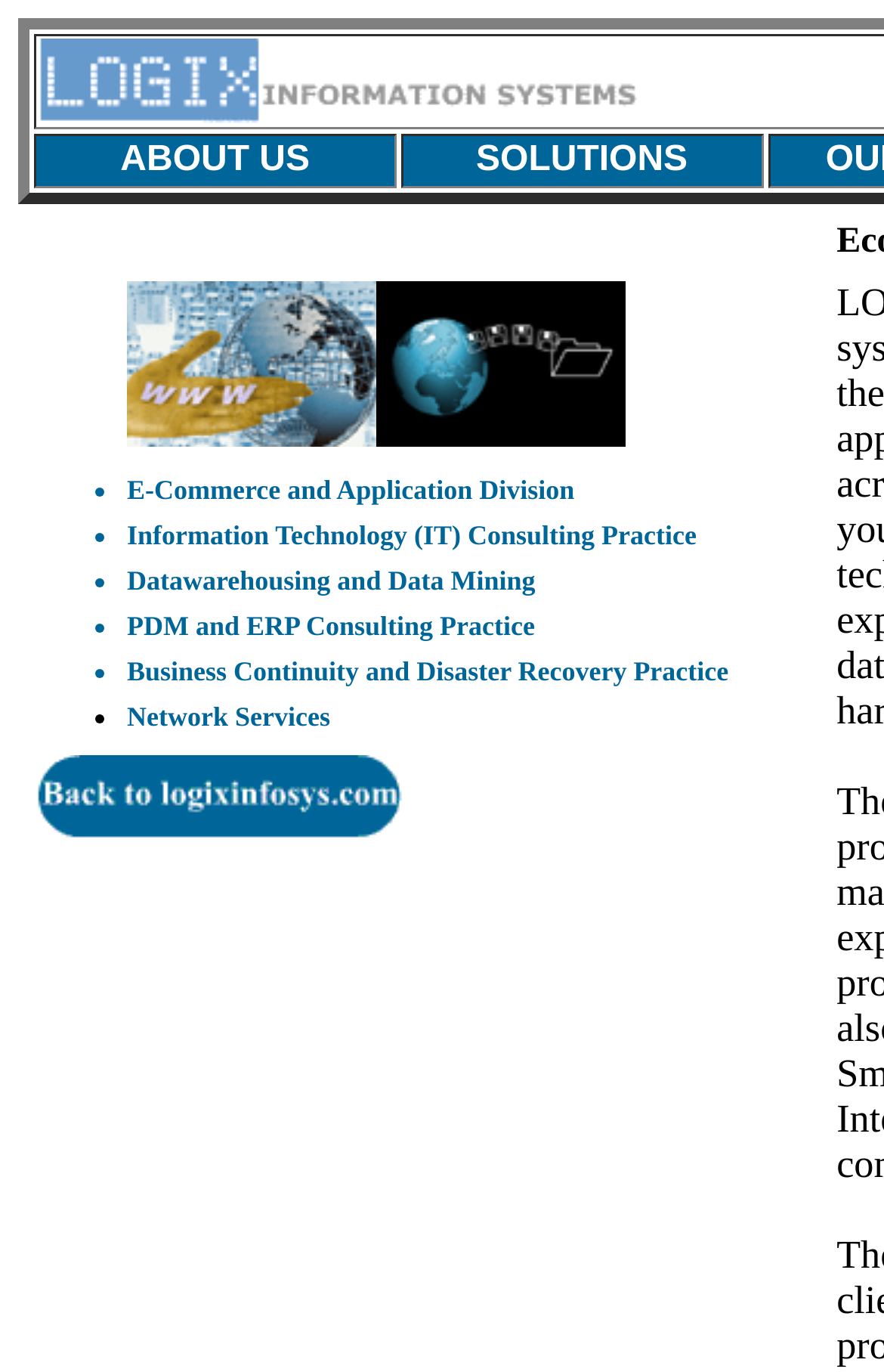Please find the bounding box coordinates of the element's region to be clicked to carry out this instruction: "explore information technology consulting practice".

[0.144, 0.379, 0.788, 0.402]